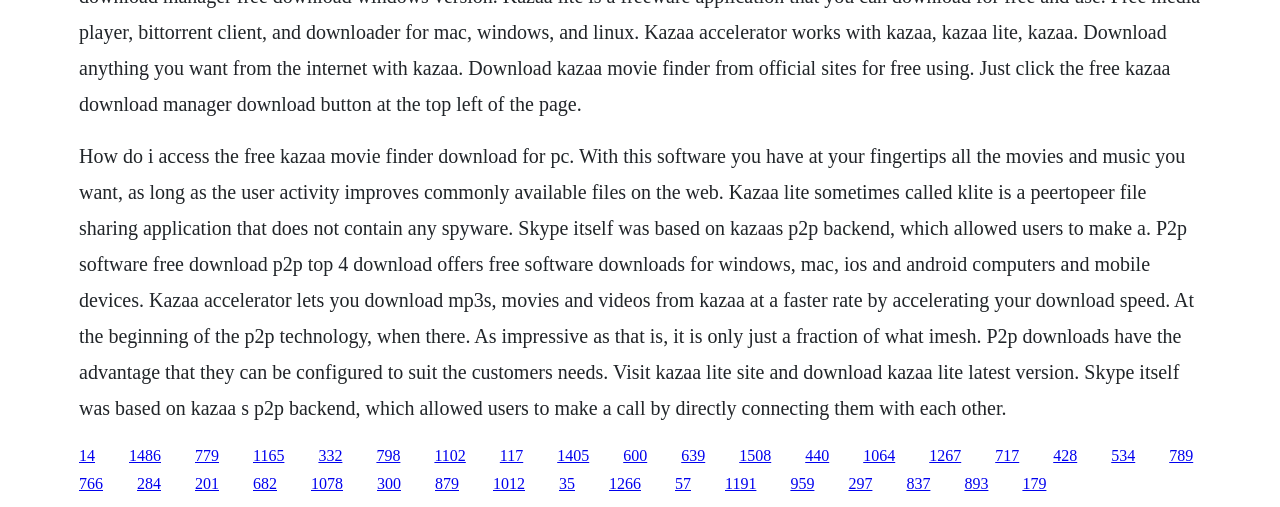What is Kazaa Lite?
Please respond to the question with a detailed and informative answer.

According to the text, Kazaa Lite is a peer-to-peer file sharing application that does not contain any spyware. It is also mentioned that Skype itself was based on Kazaa's P2P backend, which allowed users to make a call by directly connecting them with each other.